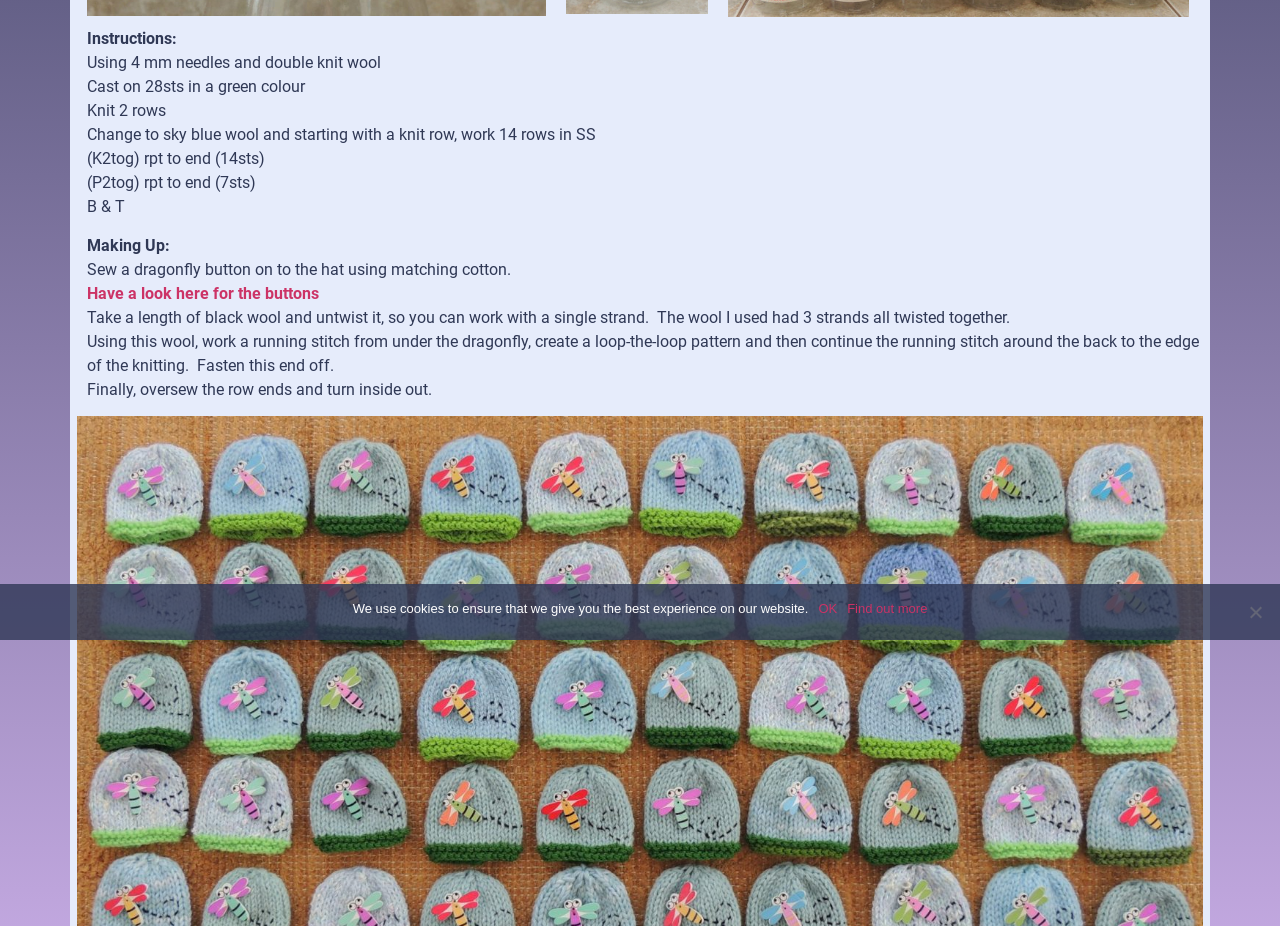Identify the bounding box for the UI element described as: "Find out more". Ensure the coordinates are four float numbers between 0 and 1, formatted as [left, top, right, bottom].

[0.662, 0.647, 0.725, 0.668]